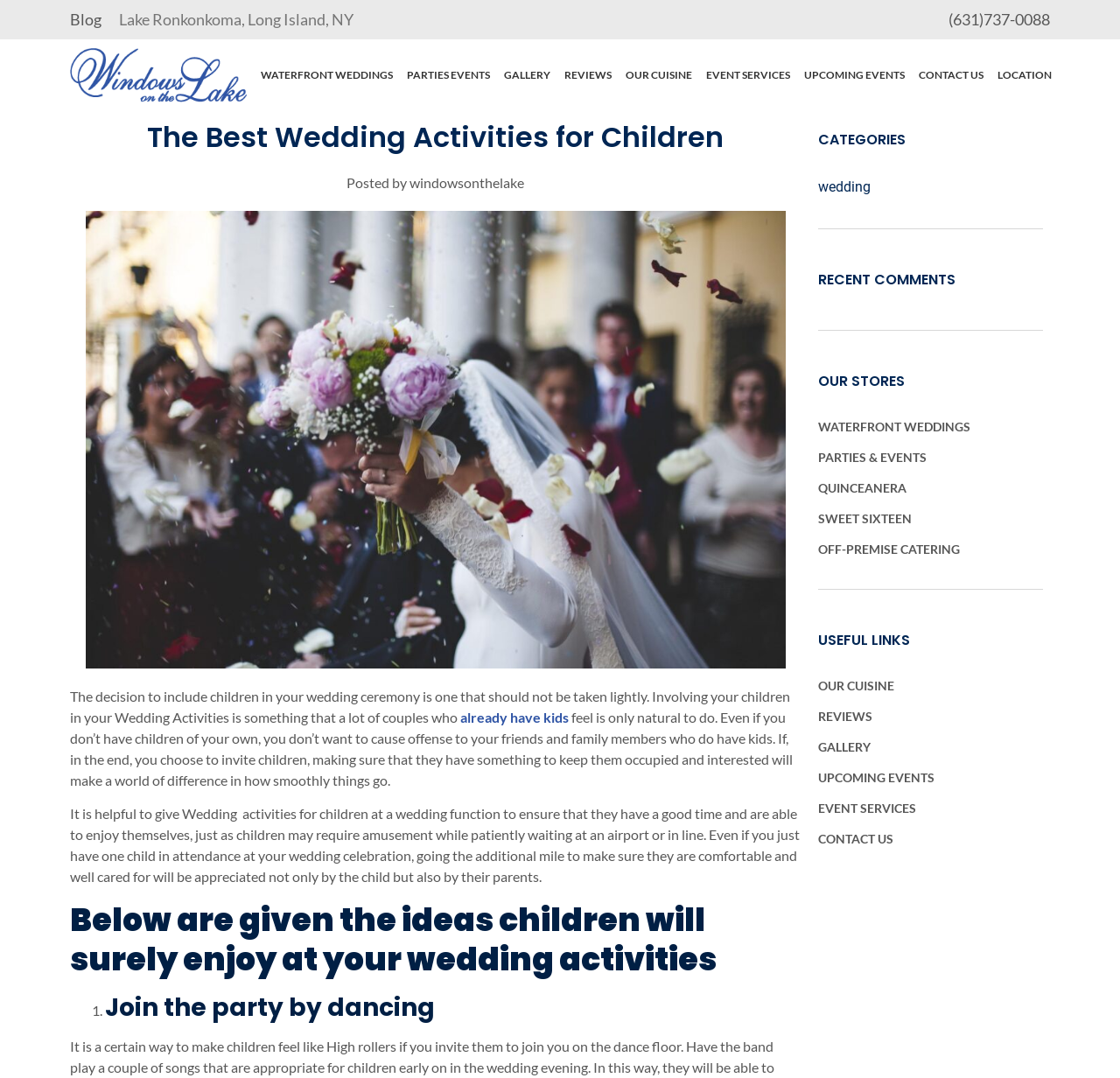Indicate the bounding box coordinates of the element that needs to be clicked to satisfy the following instruction: "Read the article about 'The Best Wedding Activities for Children'". The coordinates should be four float numbers between 0 and 1, i.e., [left, top, right, bottom].

[0.062, 0.111, 0.715, 0.143]